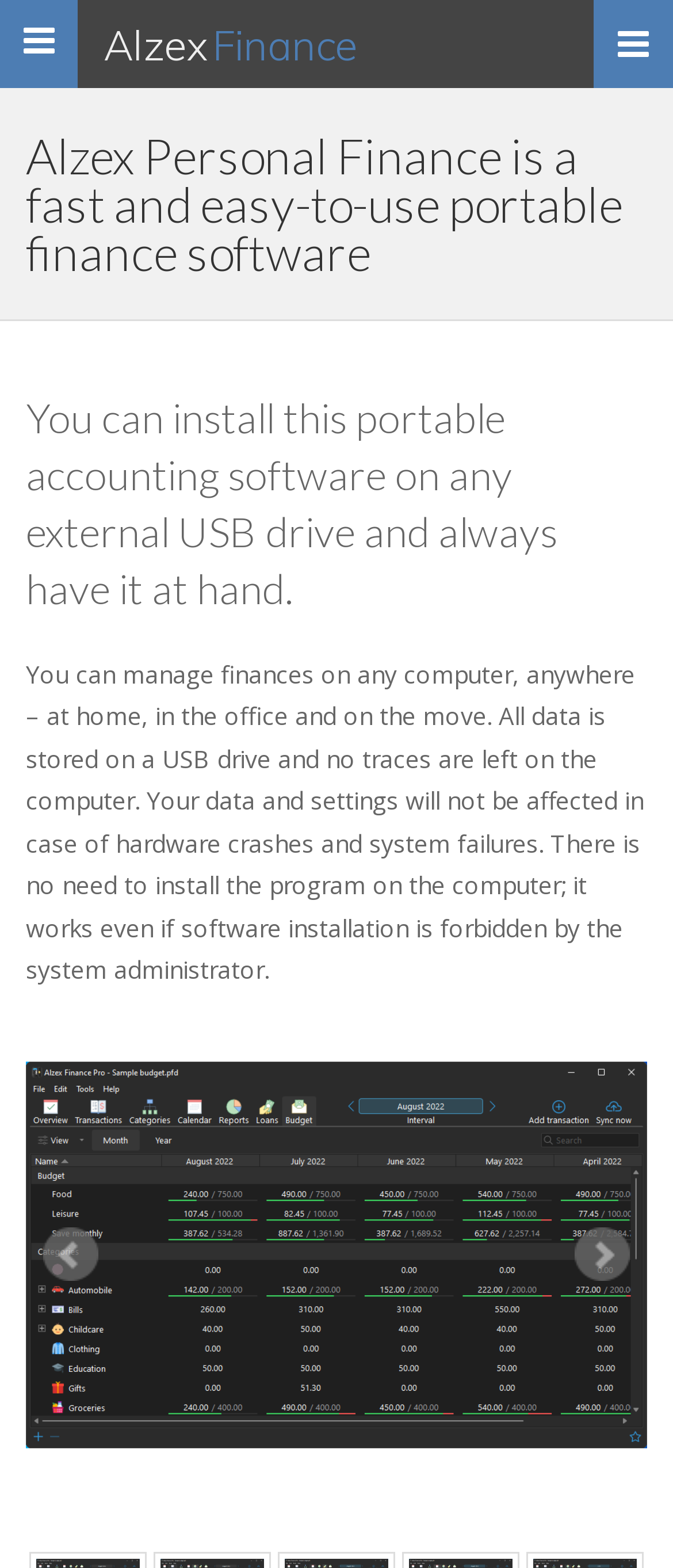Provide the bounding box coordinates for the UI element that is described by this text: "Prev". The coordinates should be in the form of four float numbers between 0 and 1: [left, top, right, bottom].

[0.064, 0.782, 0.146, 0.818]